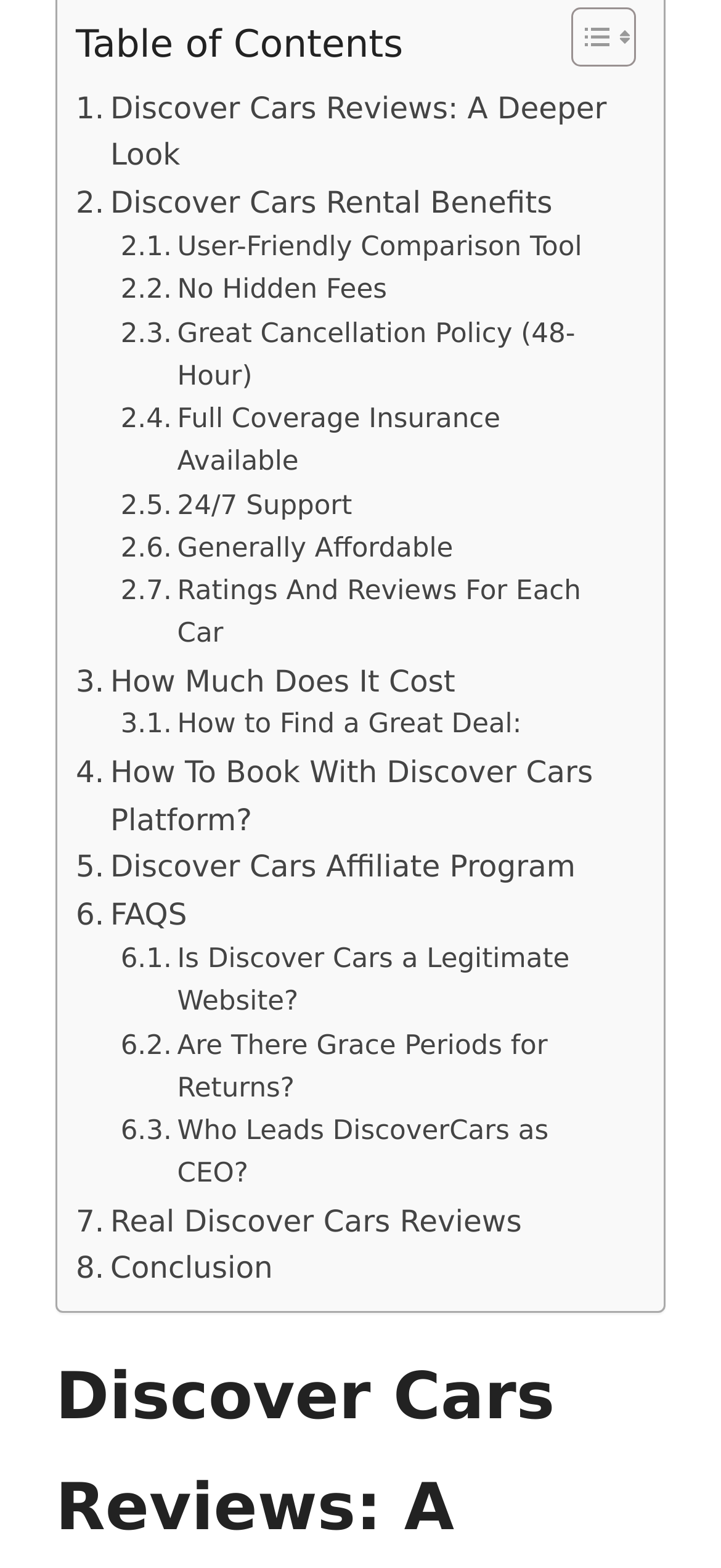Please identify the bounding box coordinates of the element's region that should be clicked to execute the following instruction: "Check FAQS". The bounding box coordinates must be four float numbers between 0 and 1, i.e., [left, top, right, bottom].

[0.105, 0.569, 0.259, 0.599]